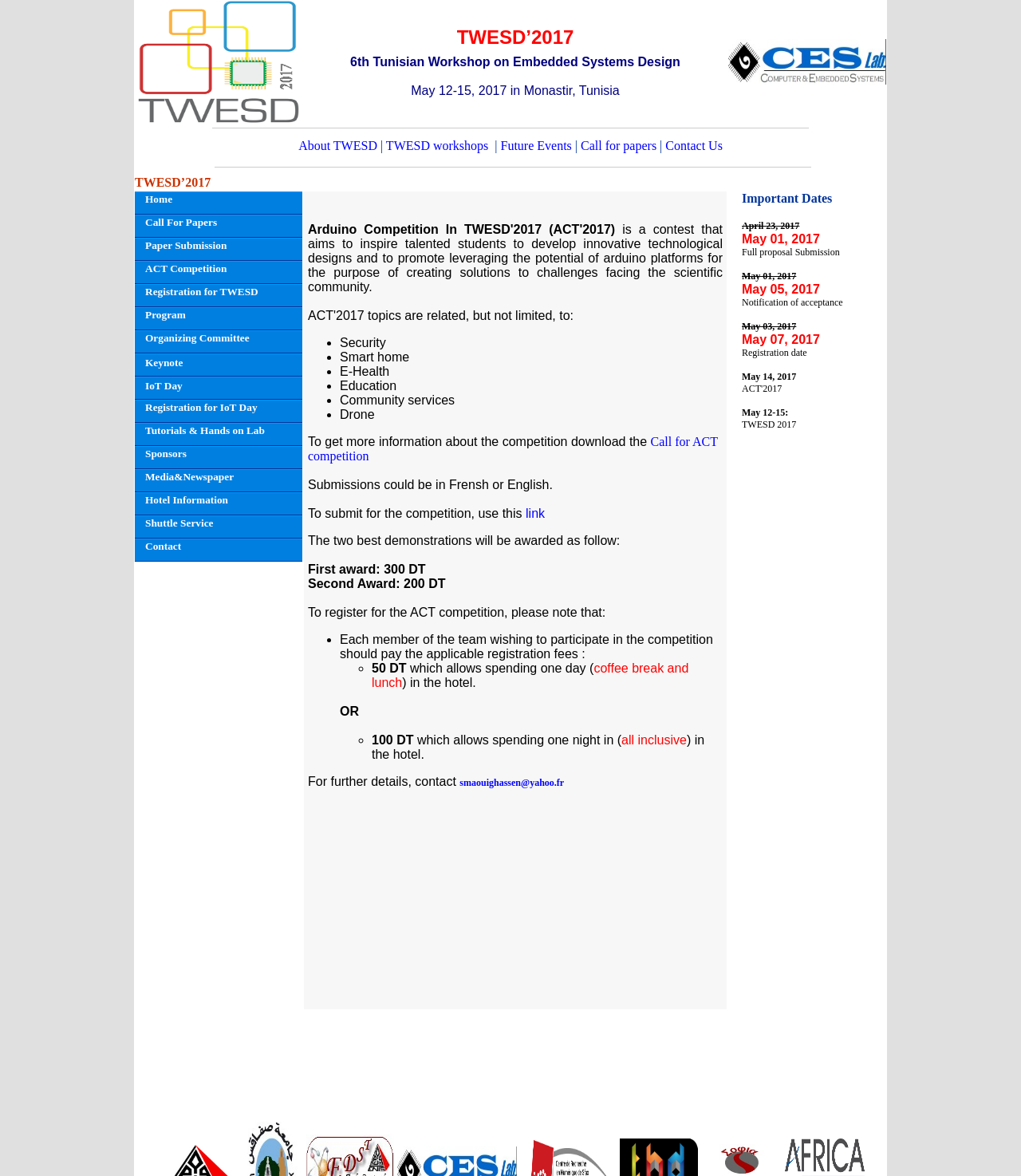With reference to the screenshot, provide a detailed response to the question below:
What is the topic of the ACT competition related to?

The topic of the ACT competition can be found in the ListMarker element, which contains the text '• Security', indicating that one of the topics is related to security.